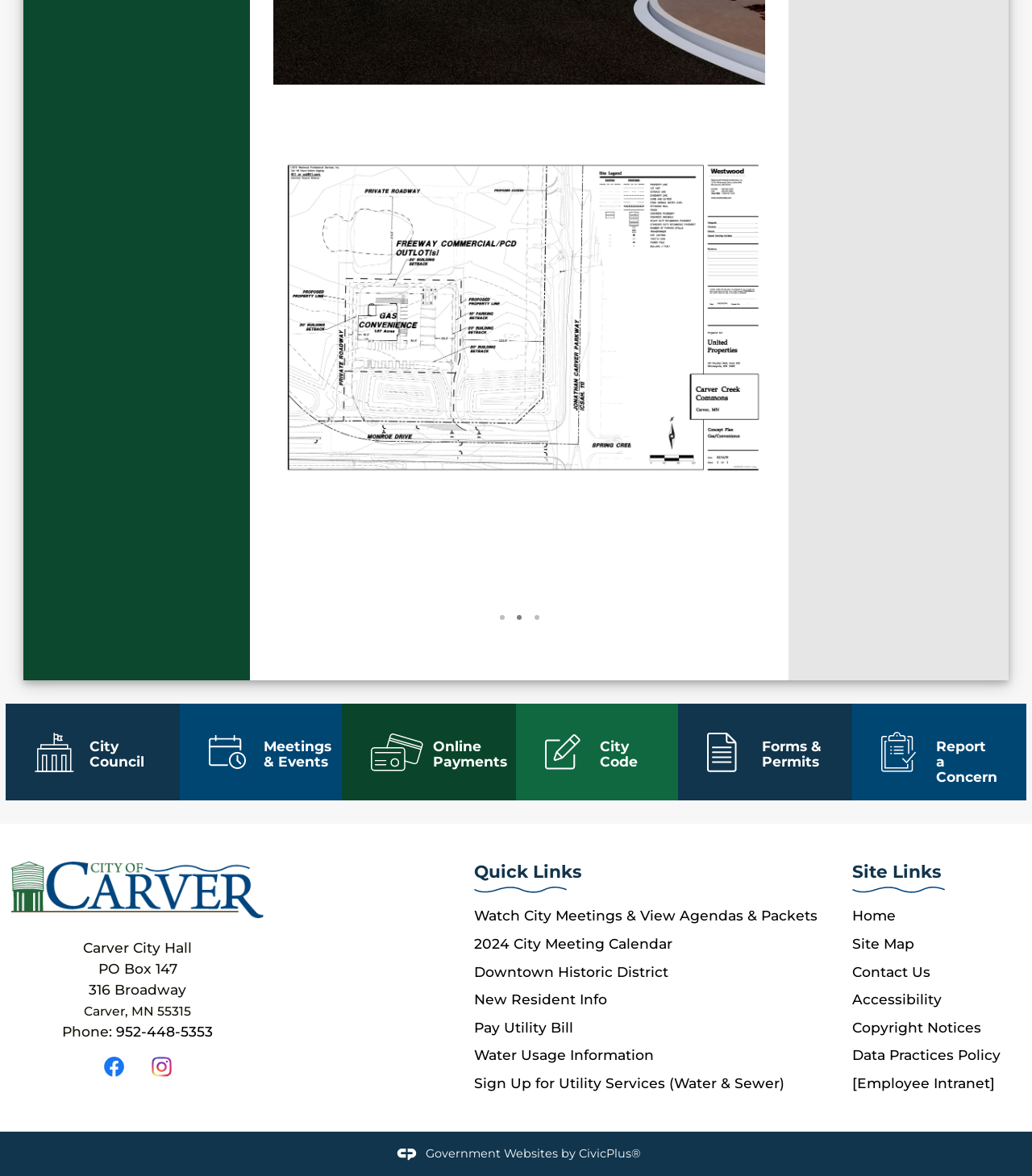Please determine the bounding box coordinates of the clickable area required to carry out the following instruction: "Click the 'Next' button". The coordinates must be four float numbers between 0 and 1, represented as [left, top, right, bottom].

[0.674, 0.135, 0.742, 0.51]